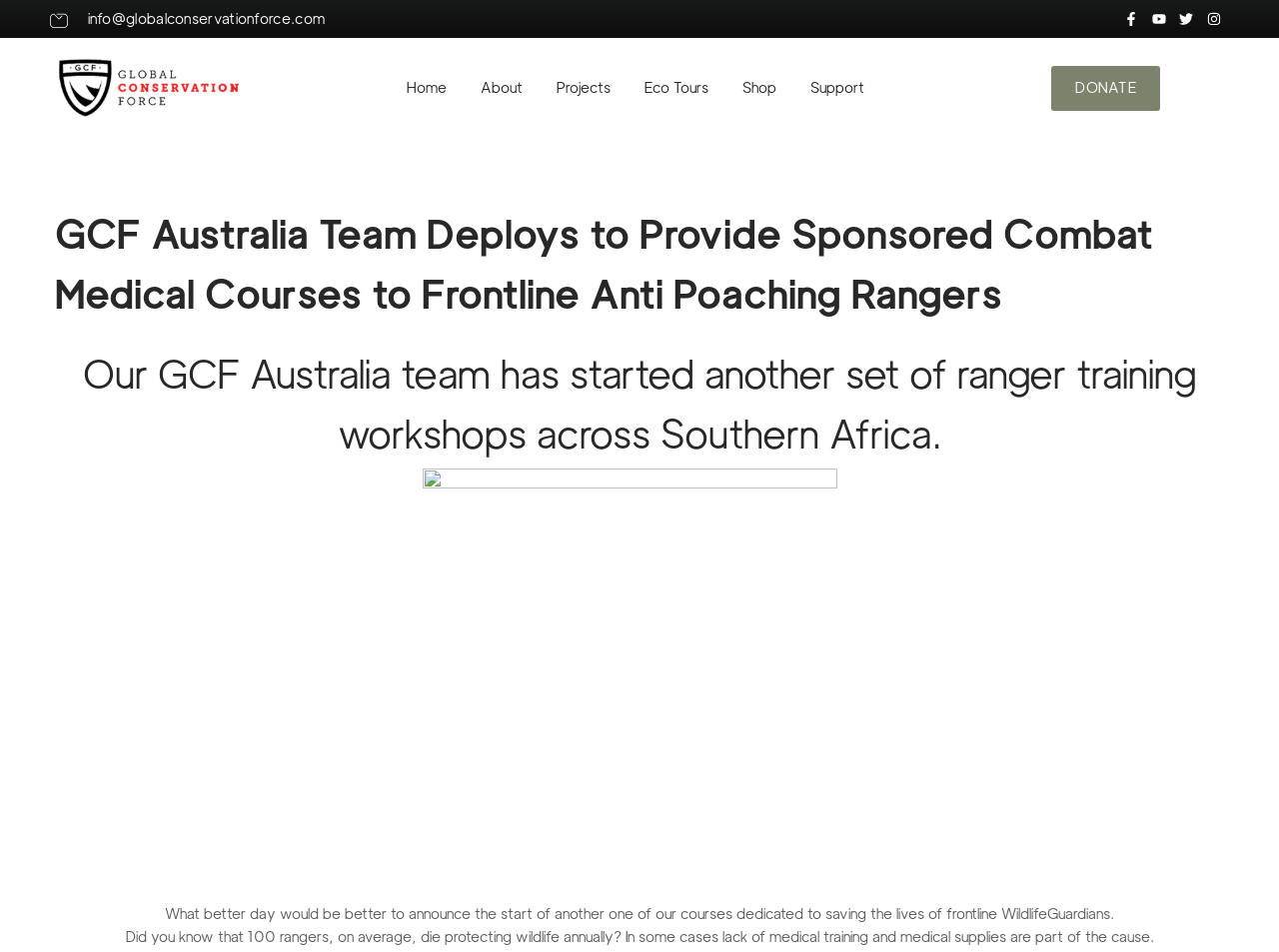What is the email address on the top left?
Offer a detailed and exhaustive answer to the question.

I found the email address by looking at the top left section of the webpage, where I saw a static text element with the email address 'info@globalconservationforce.com'.